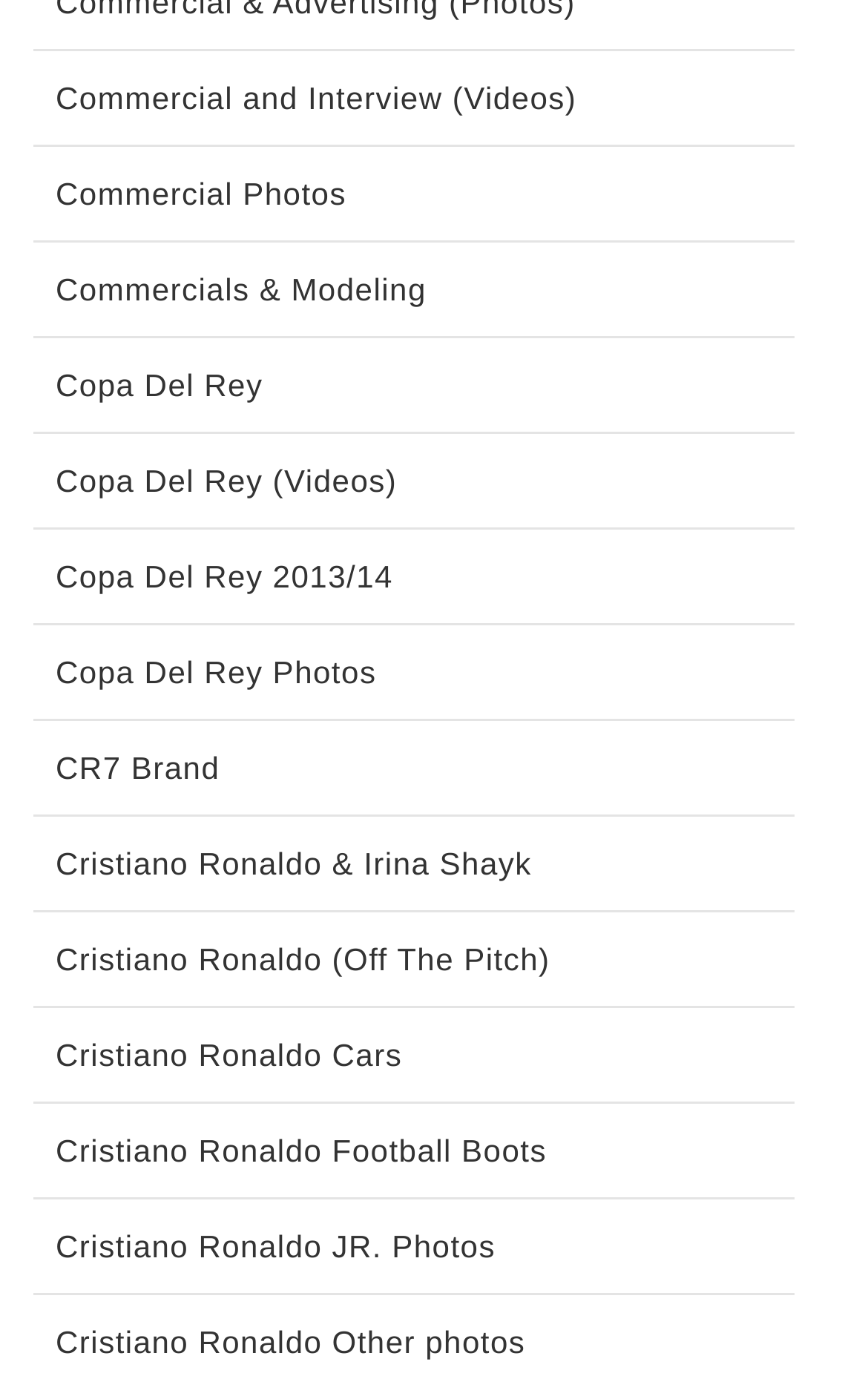Find the bounding box coordinates for the UI element that matches this description: "Cristiano Ronaldo & Irina Shayk".

[0.064, 0.61, 0.613, 0.646]